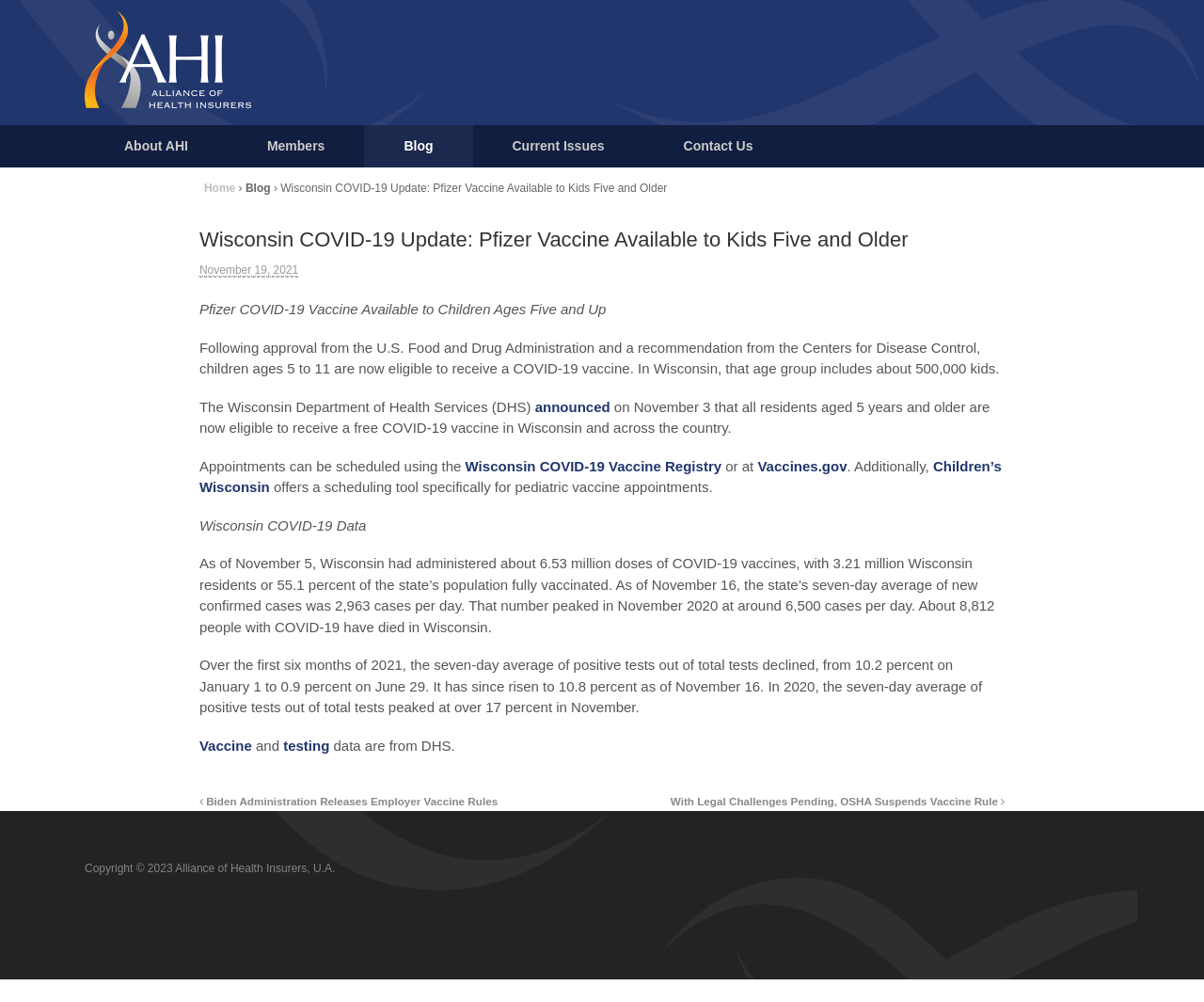Find the bounding box coordinates for the area you need to click to carry out the instruction: "Read the news about 'Biden Administration Releases Employer Vaccine Rules'". The coordinates should be four float numbers between 0 and 1, indicated as [left, top, right, bottom].

[0.166, 0.794, 0.413, 0.806]